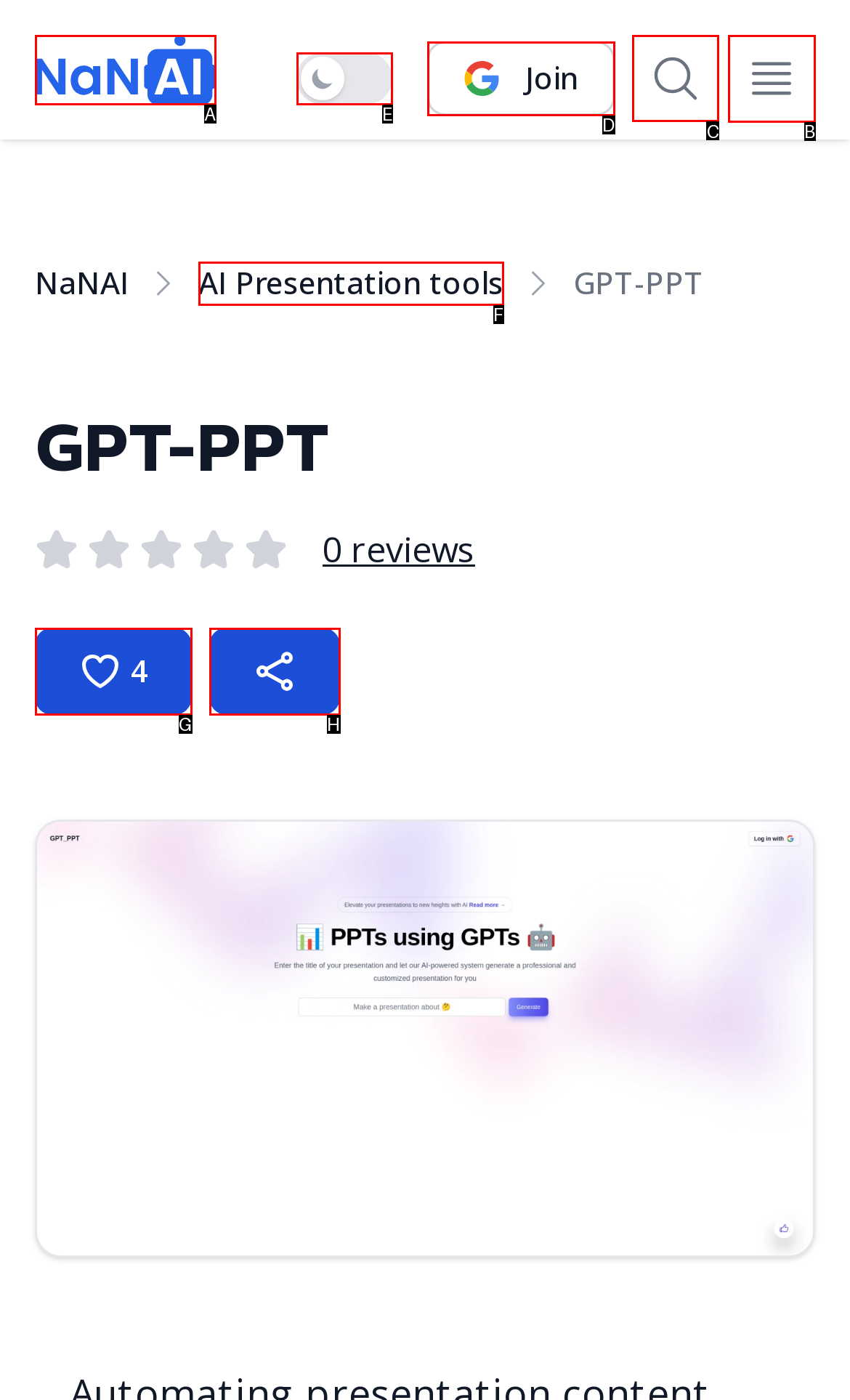Tell me the correct option to click for this task: Open search
Write down the option's letter from the given choices.

C